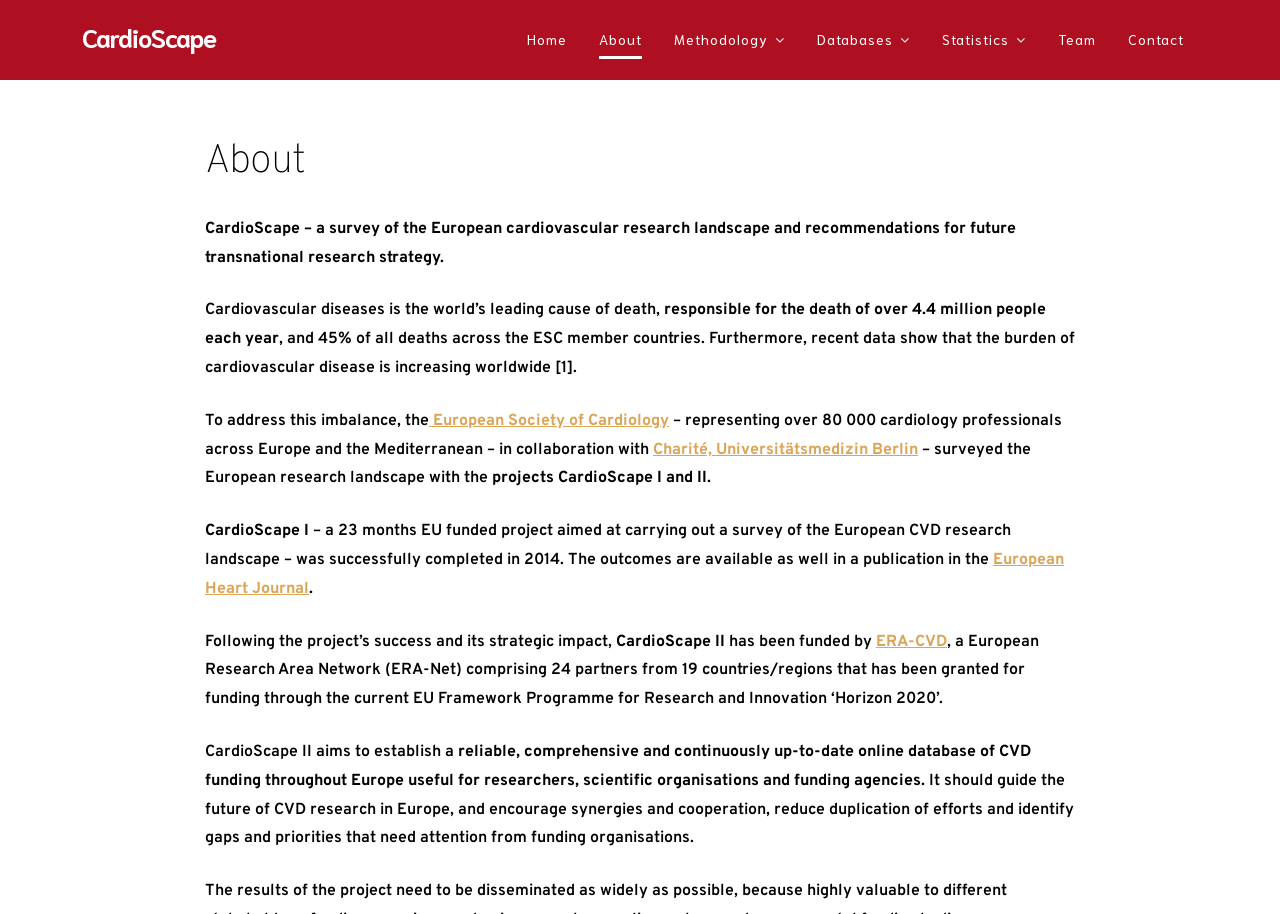Please identify the bounding box coordinates of the element's region that needs to be clicked to fulfill the following instruction: "Click the 'Charité, Universitätsmedizin Berlin' link". The bounding box coordinates should consist of four float numbers between 0 and 1, i.e., [left, top, right, bottom].

[0.51, 0.481, 0.717, 0.503]